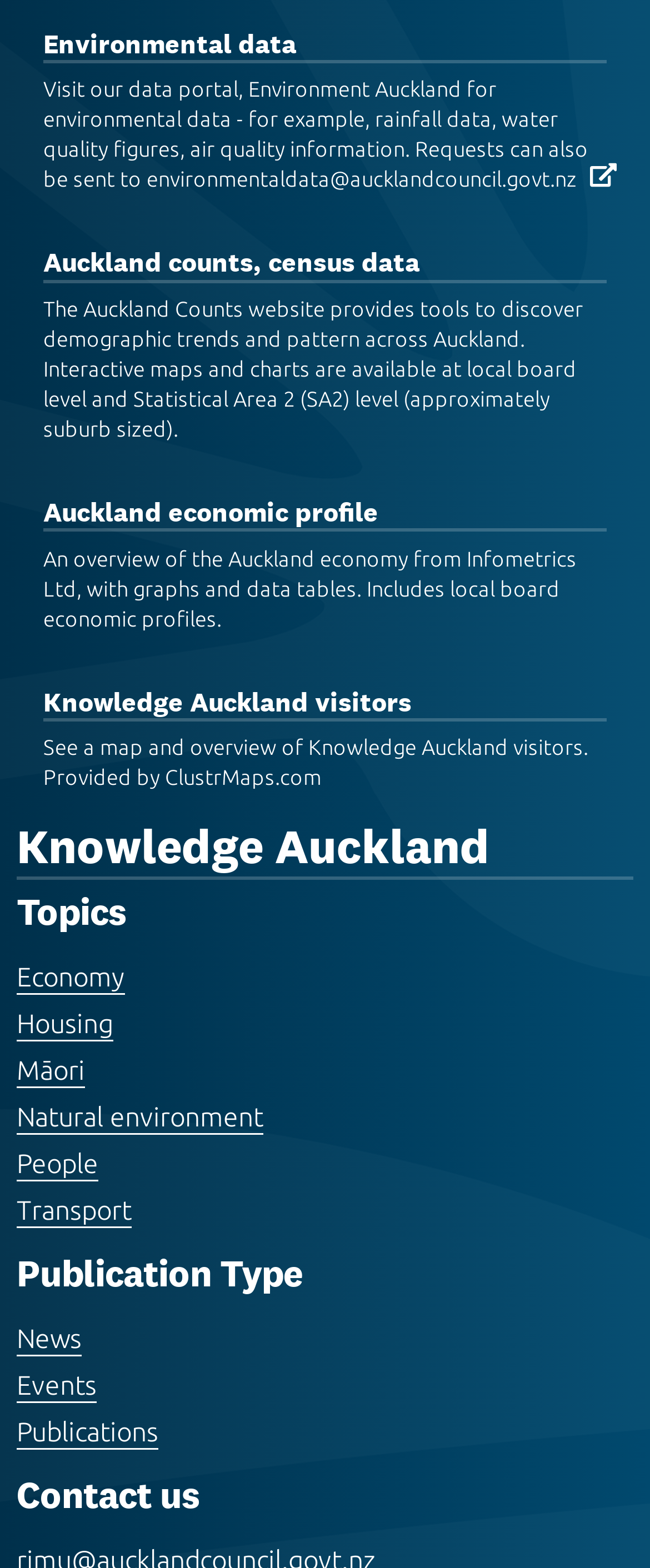Locate the bounding box coordinates of the area where you should click to accomplish the instruction: "Contact us".

[0.026, 0.939, 0.974, 0.968]